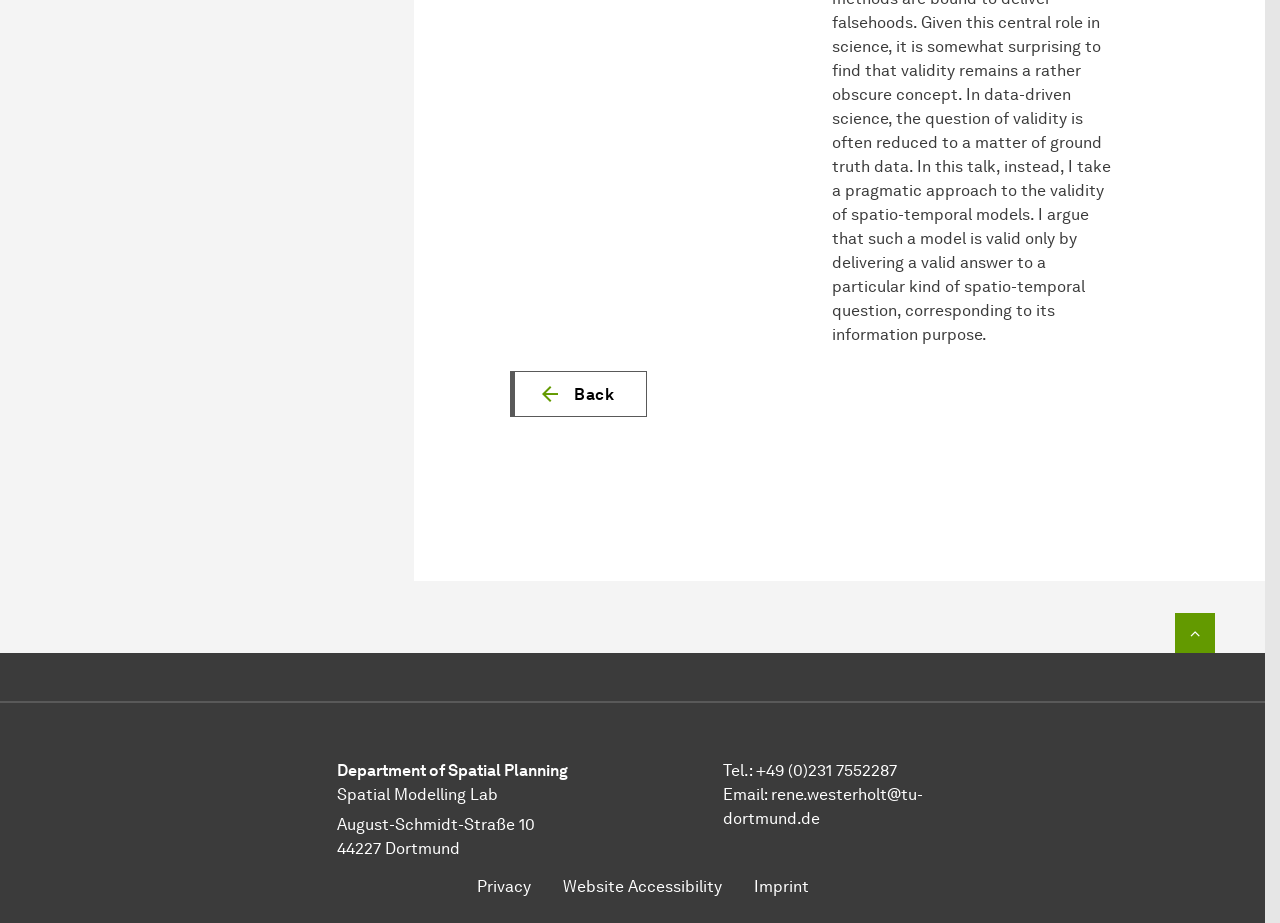Provide the bounding box coordinates, formatted as (top-left x, top-left y, bottom-right x, bottom-right y), with all values being floating point numbers between 0 and 1. Identify the bounding box of the UI element that matches the description: Website Accessibility

[0.427, 0.94, 0.577, 0.983]